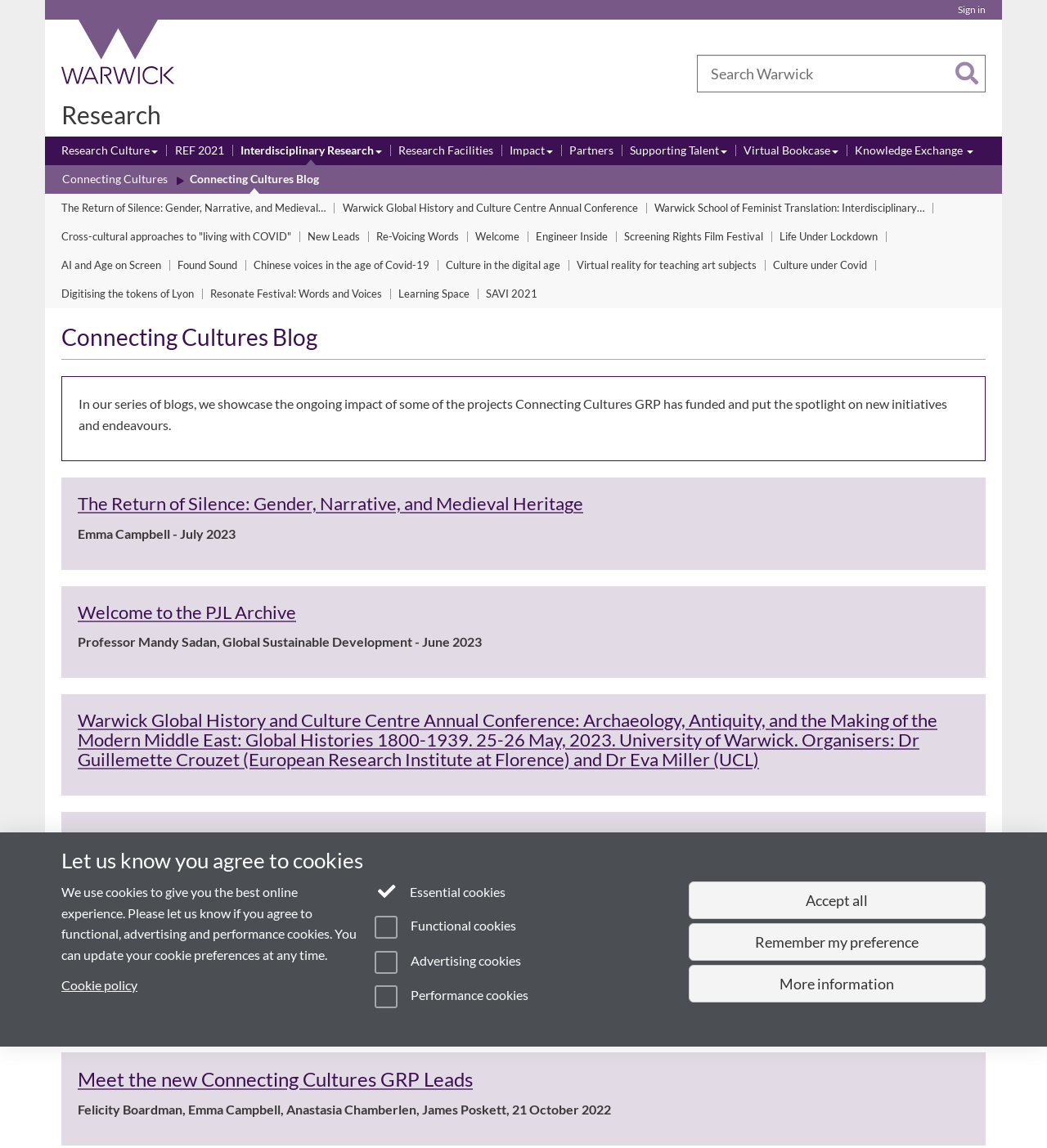Create an elaborate caption that covers all aspects of the webpage.

The webpage is the "Connecting Cultures Blog" of the University of Warwick. At the top, there is a utility bar with a "Sign in" link and a link to the University of Warwick homepage, accompanied by an image. Below this, there is a site links navigation section with links to "Study", "Research", "Business", "Alumni", "News", and "Engagement". 

To the right of the site links, there is a search bar with a "Search" button. Below the search bar, there is a heading "Research" with a link to "Research" and a primary navigation section with links to various research-related topics, including "Research Culture", "REF 2021", "Interdisciplinary Research", and others. 

Below the primary navigation, there is a secondary navigation section with a link to "Connecting Cultures" and a generic element with the text "Connecting Cultures Blog". Below this, there is a tertiary navigation section with links to various blog posts, including "The Return of Silence: Gender, Narrative, and Medieval Heritage", "Warwick Global History and Culture Centre Annual Conference", and others.

The main content of the page is a series of blog posts, each with a heading, a link to the post, and a brief description or author information. The blog posts are arranged in a vertical list, with the most recent posts at the top. There are 10 blog posts in total, with topics ranging from medieval heritage to feminist translation to living with COVID.